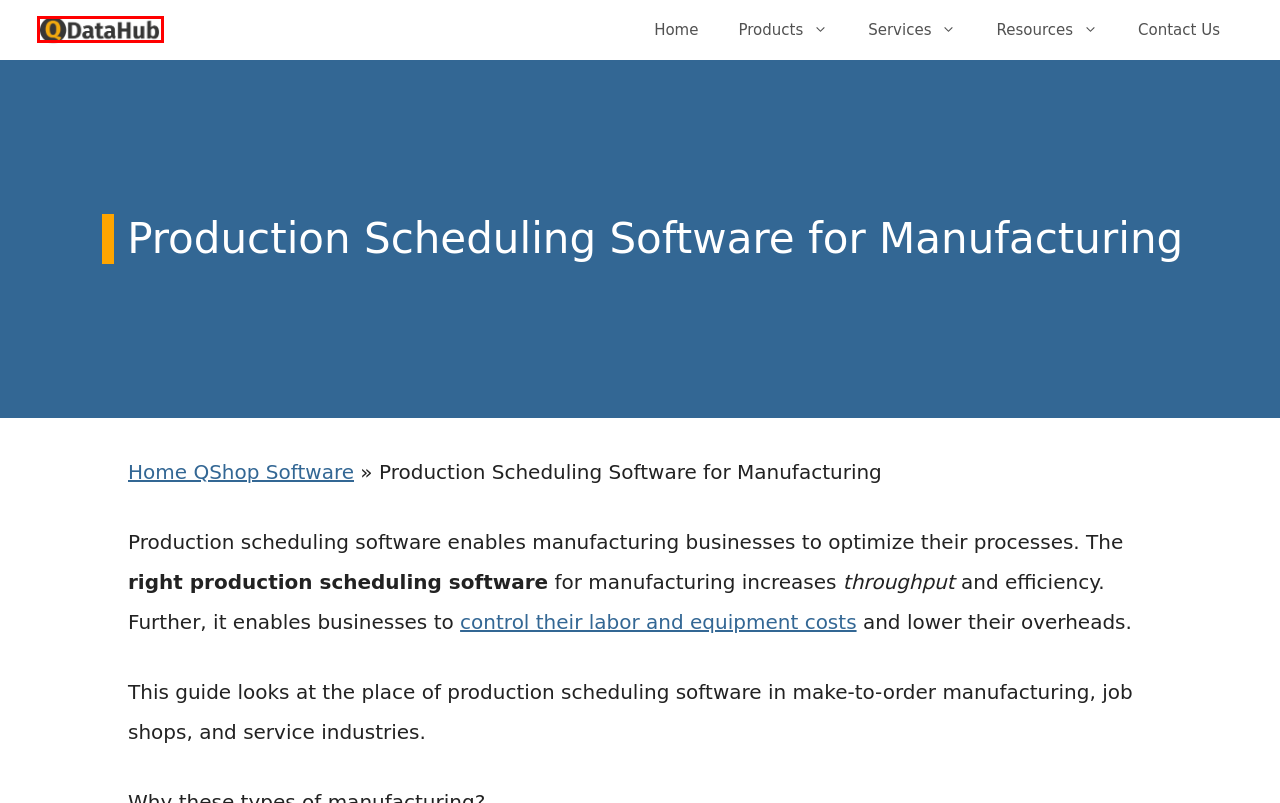You are given a screenshot of a webpage with a red rectangle bounding box around a UI element. Select the webpage description that best matches the new webpage after clicking the element in the bounding box. Here are the candidates:
A. Shop Floor Scheduling Software: Changing Priorities - QDataHub
B. Home QShop Software - QDataHub
C. Maintenance Repair and Overhaul Services: Job Scheduling - QDataHub
D. QShop: Manufacturing Employee Scheduling - QDataHub
E. Join our Referral Program - QDataHub
F. Production Scheduling Software: Top 10 Questions - QDataHub
G. In-process Inspection Software - QDataHub
H. Contact Us - QDataHub

B